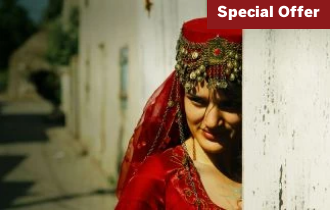Respond to the question below with a single word or phrase: What type of buildings are in the backdrop?

Rustic buildings